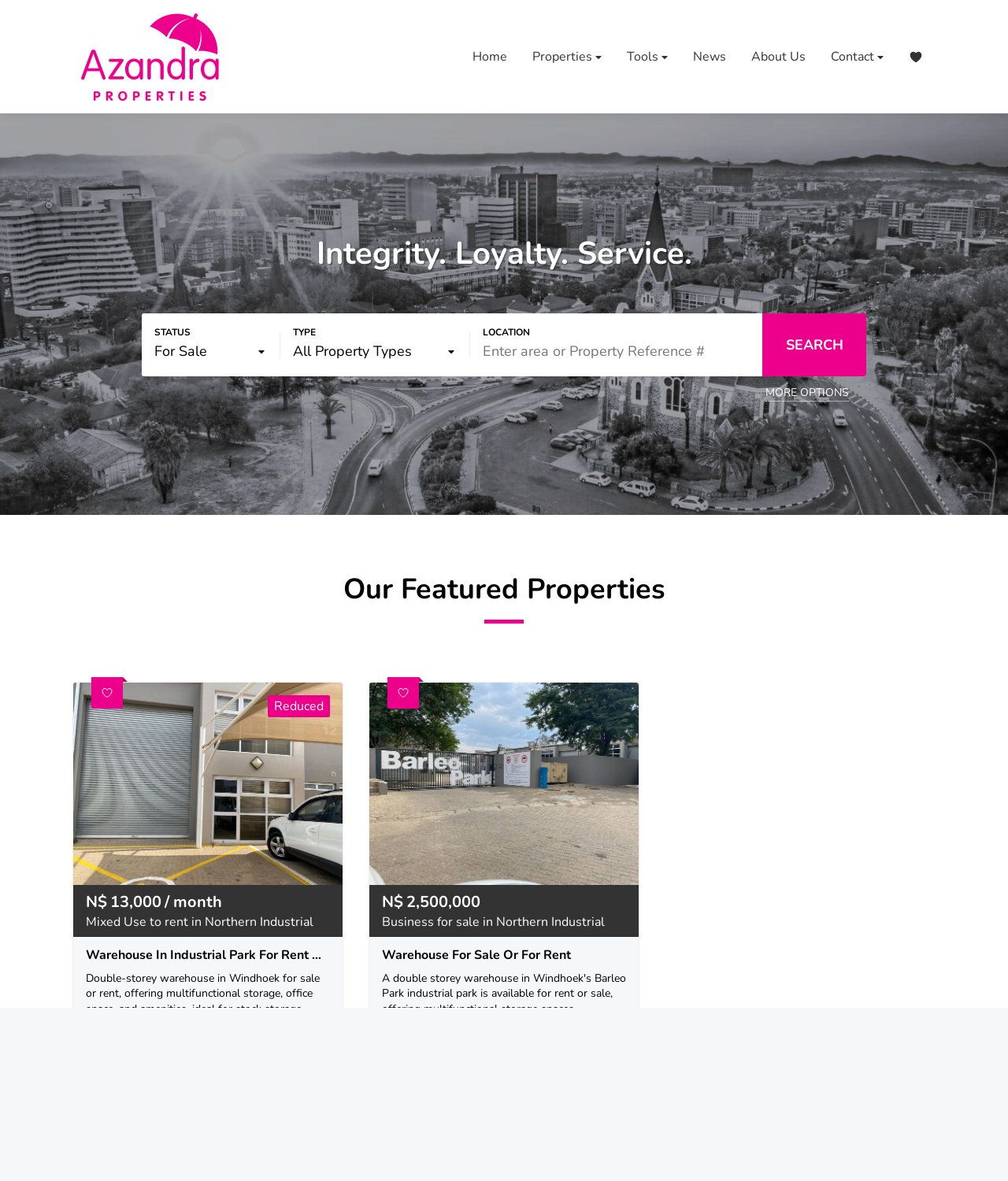Could you find the bounding box coordinates of the clickable area to complete this instruction: "Contact Azandra Properties"?

[0.824, 0.04, 0.87, 0.055]